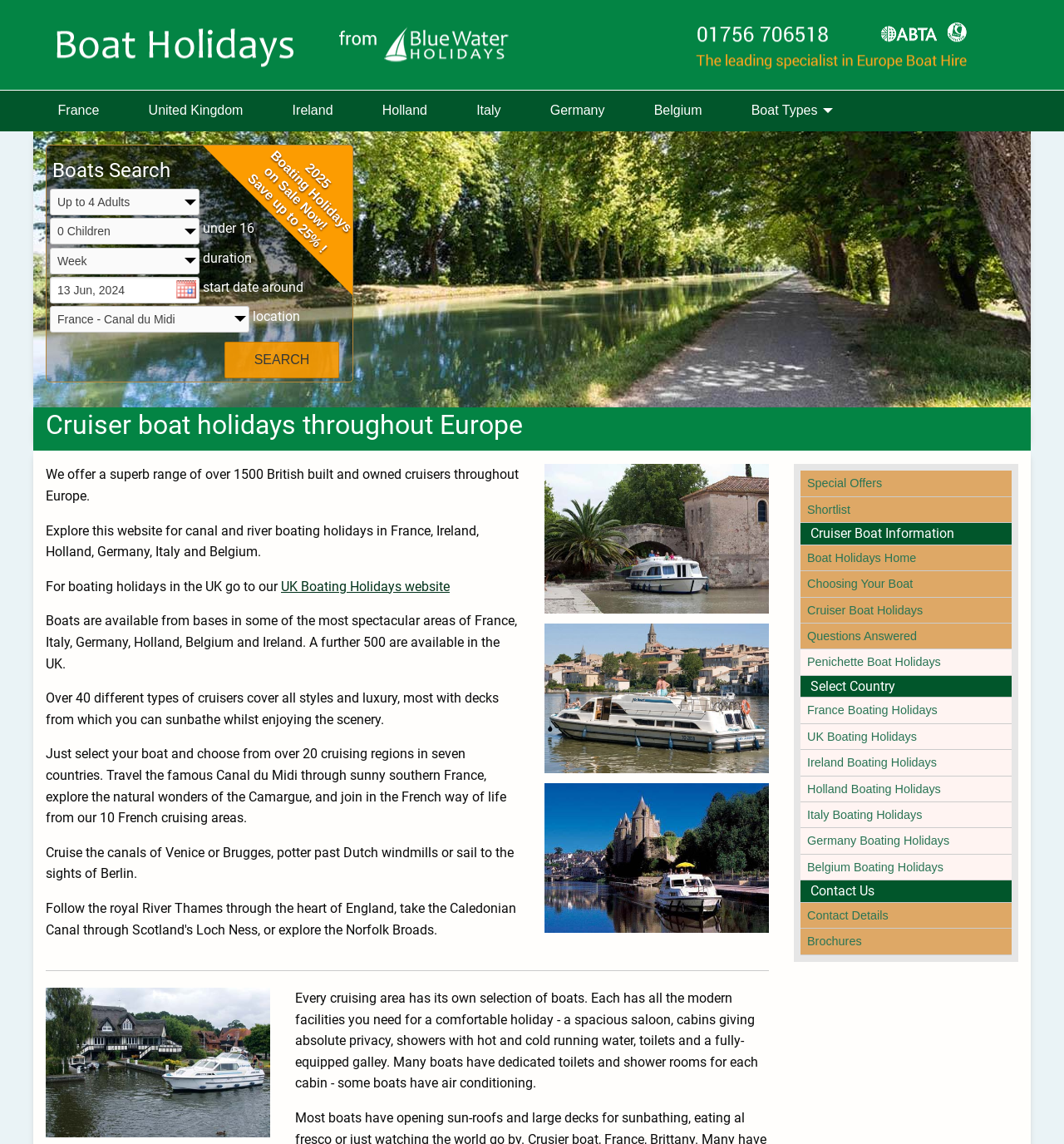How many images are displayed on the webpage?
Using the image as a reference, answer the question with a short word or phrase.

4